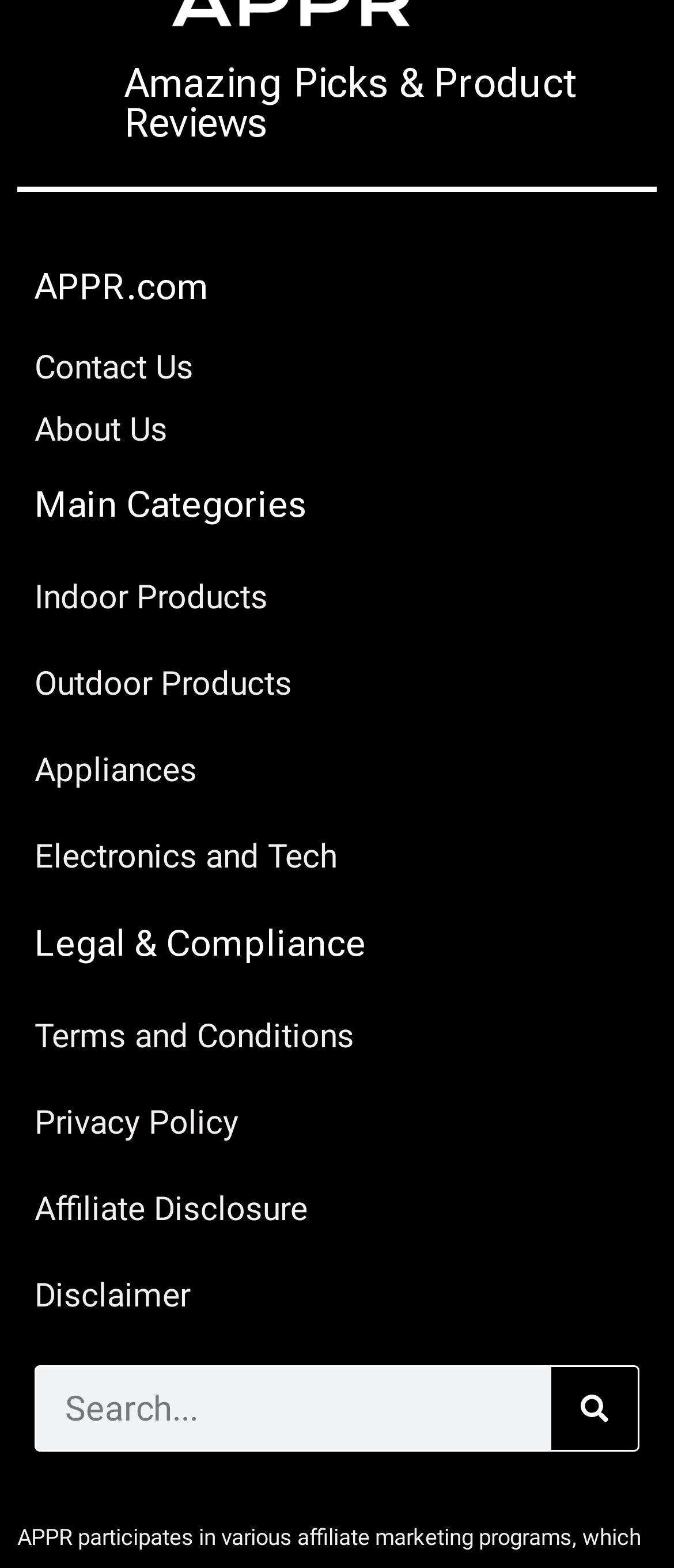What is the category below 'Outdoor Products'?
Based on the image content, provide your answer in one word or a short phrase.

Appliances